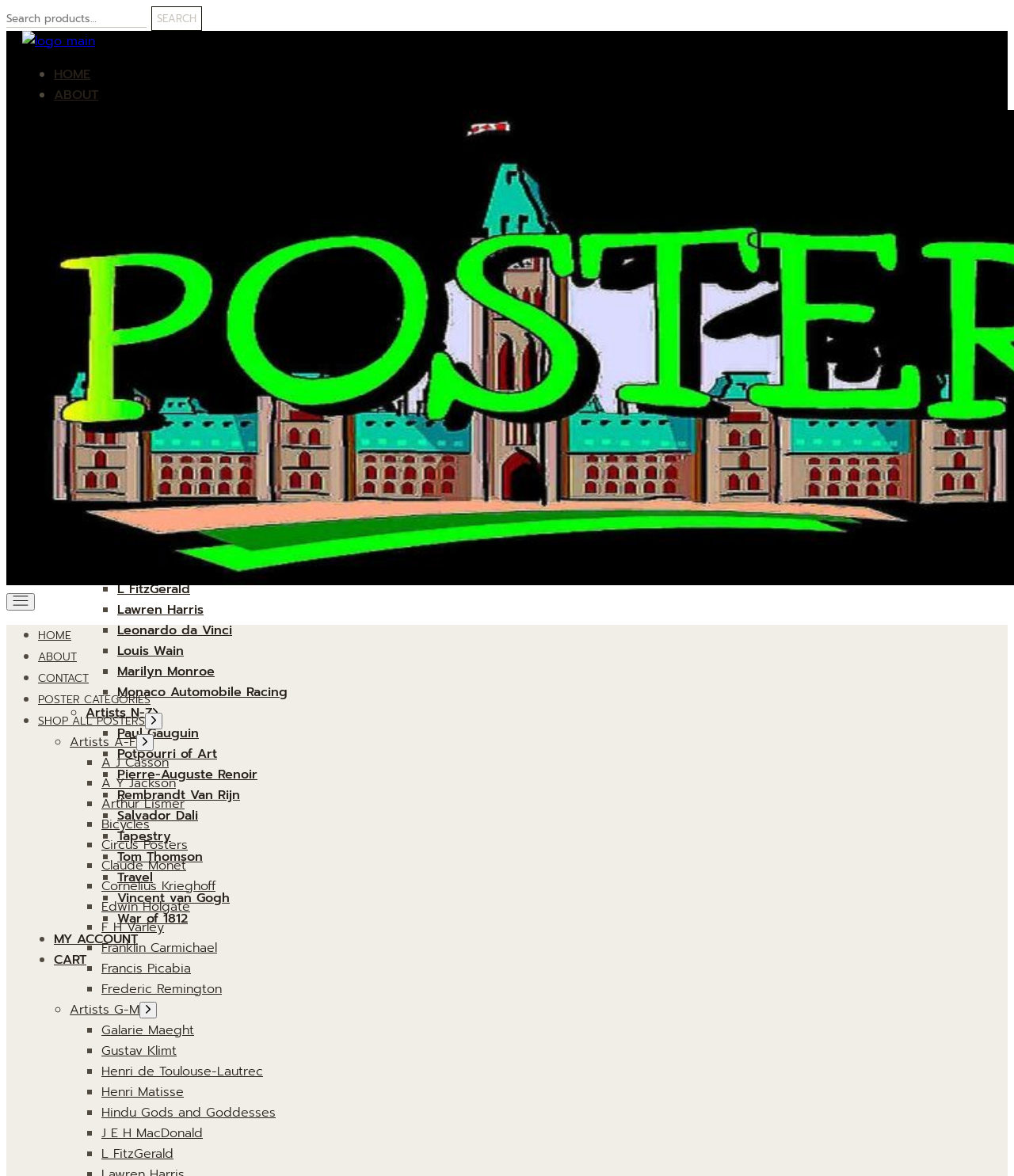Identify the bounding box coordinates for the element that needs to be clicked to fulfill this instruction: "Go to the home page". Provide the coordinates in the format of four float numbers between 0 and 1: [left, top, right, bottom].

[0.053, 0.055, 0.089, 0.071]